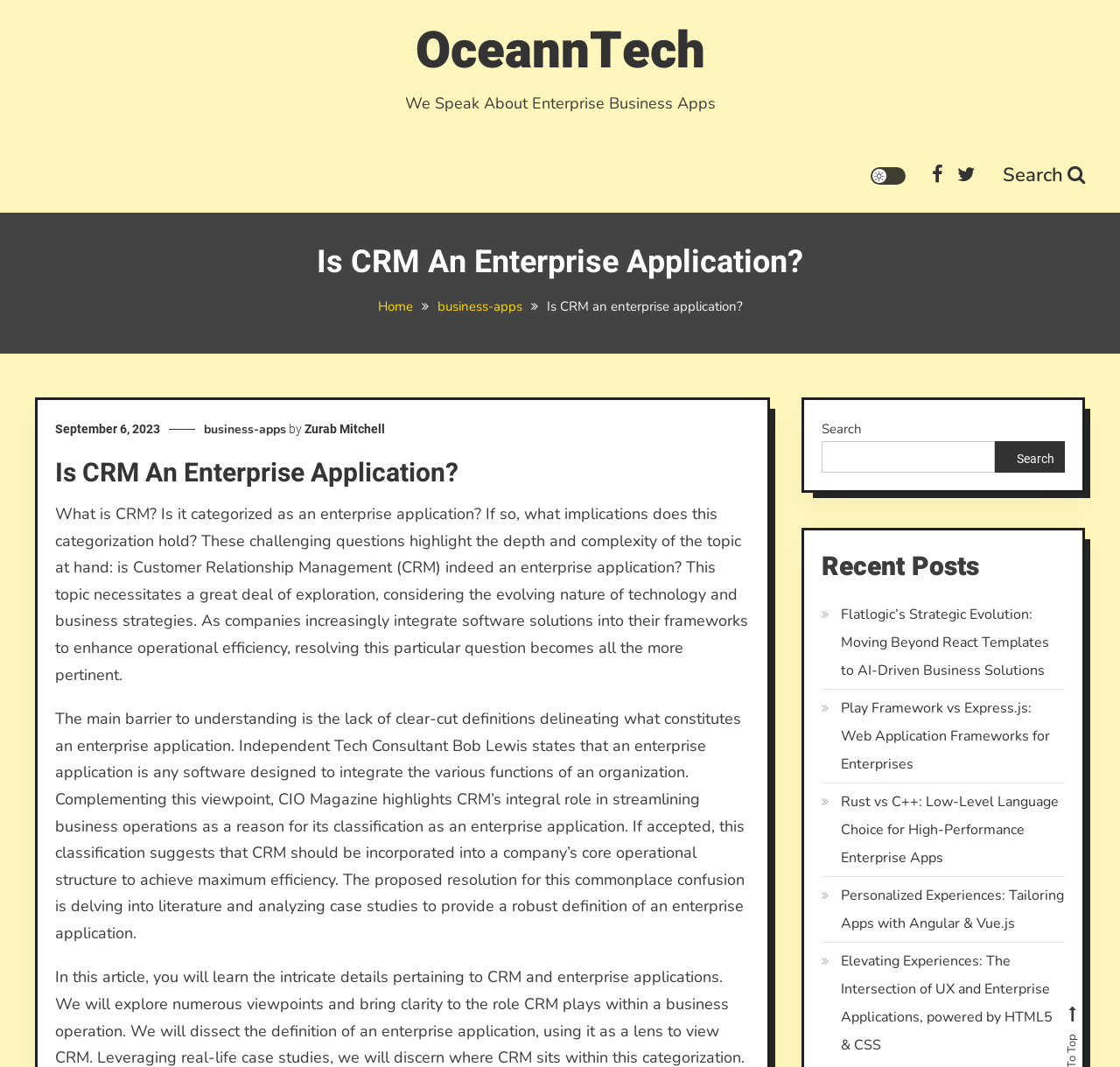Provide the bounding box coordinates for the UI element that is described as: "site mode button".

[0.777, 0.157, 0.809, 0.173]